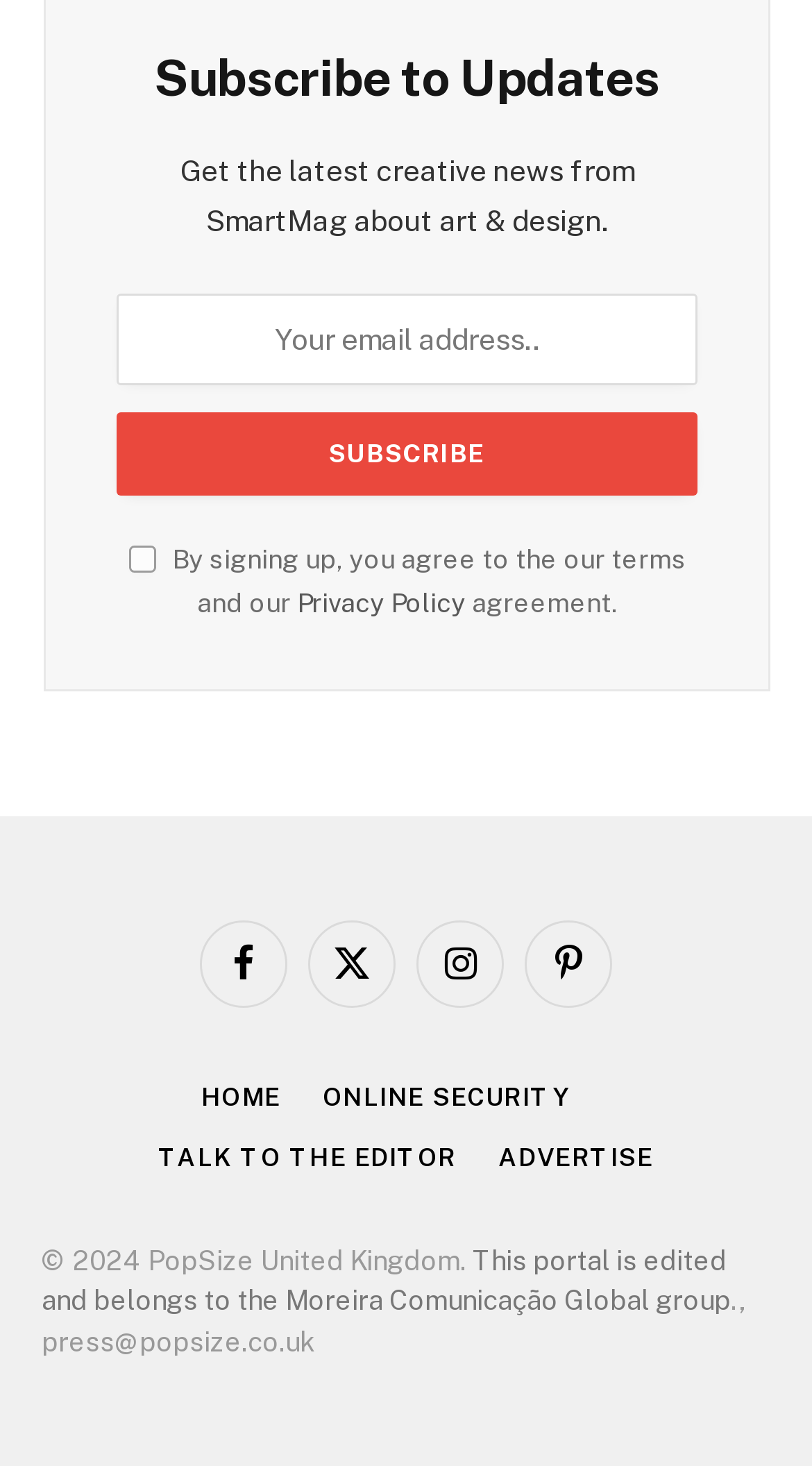Predict the bounding box coordinates of the UI element that matches this description: "Talk to the Editor". The coordinates should be in the format [left, top, right, bottom] with each value between 0 and 1.

[0.195, 0.779, 0.562, 0.799]